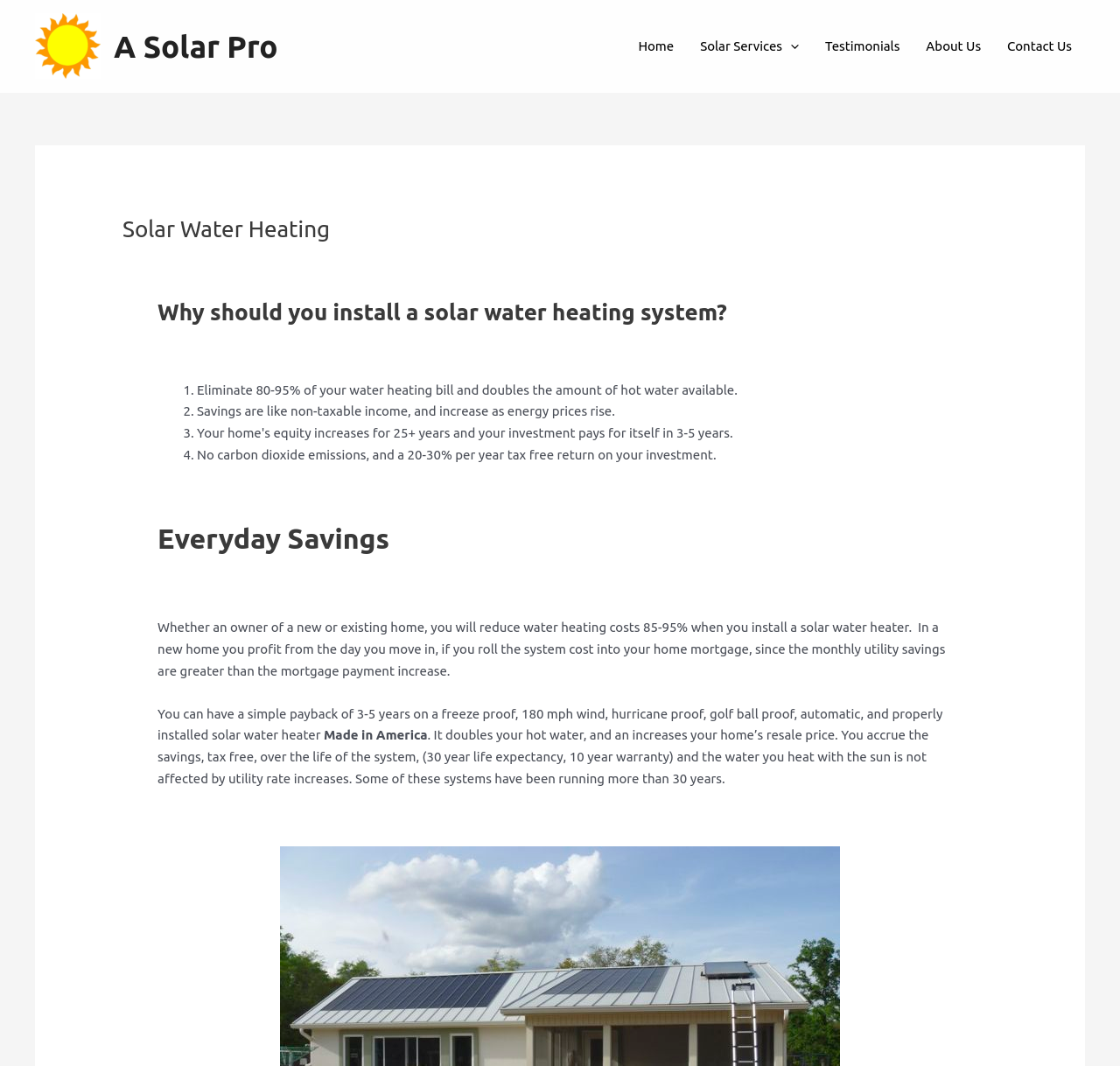Please provide a comprehensive answer to the question below using the information from the image: What is the expected life expectancy of the solar water heater?

The webpage mentions that the solar water heater has a 30-year life expectancy, and also a 10-year warranty, as stated in the last paragraph of the webpage.